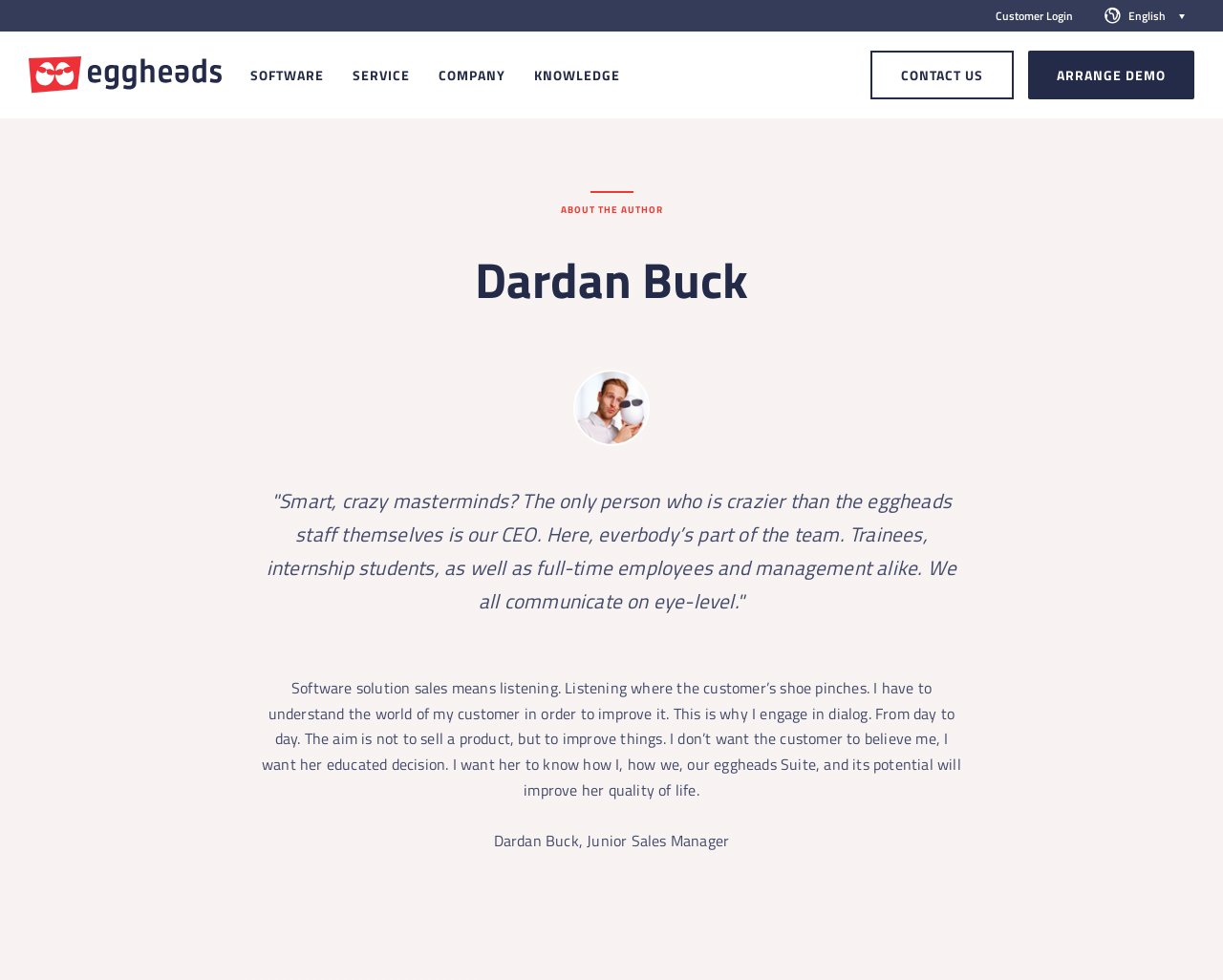Could you indicate the bounding box coordinates of the region to click in order to complete this instruction: "Select the 'English' language option".

[0.903, 0.005, 0.977, 0.027]